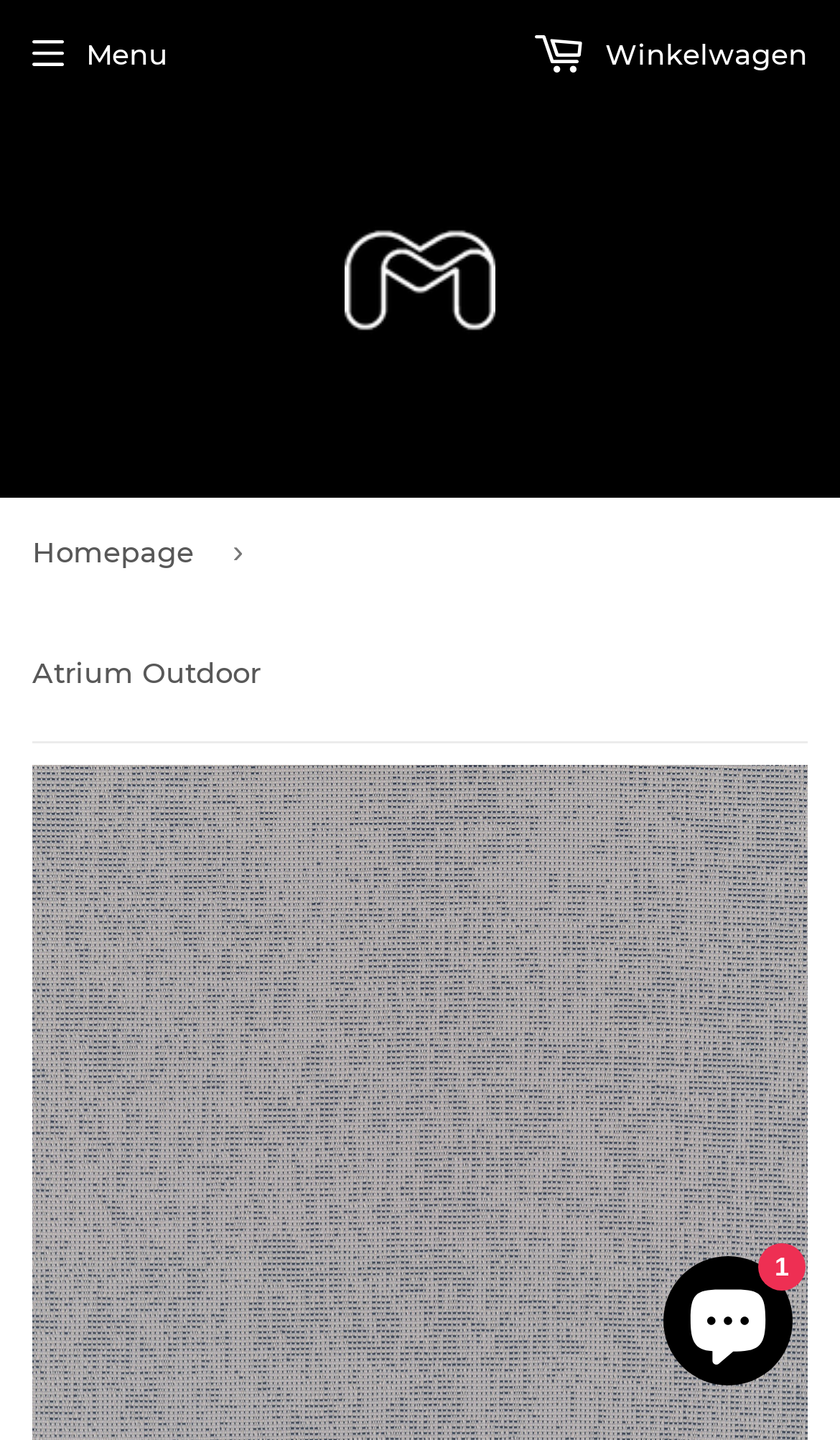Determine the bounding box coordinates for the UI element matching this description: "1".

[0.79, 0.872, 0.944, 0.962]